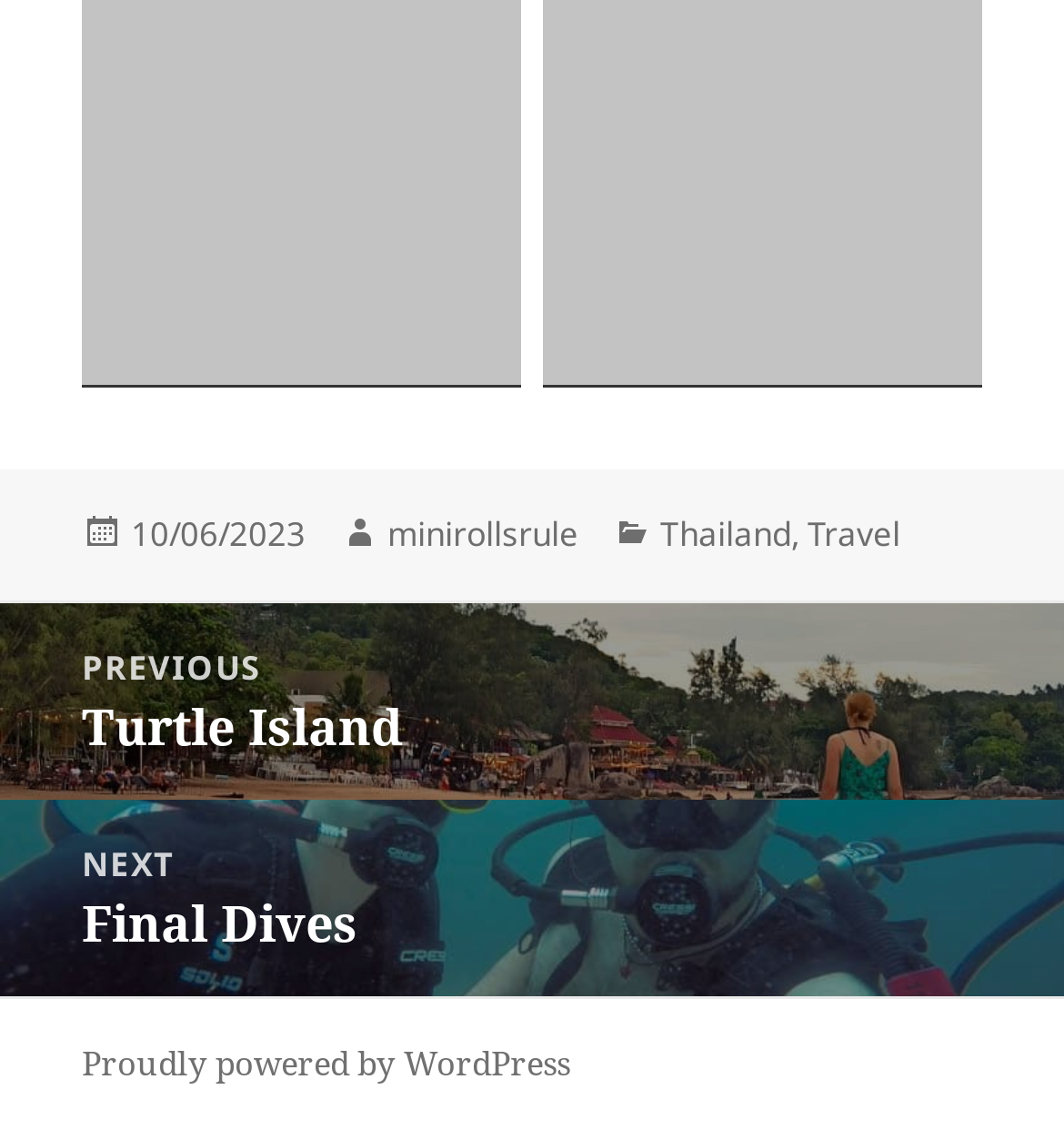What are the categories of the post?
Please use the image to provide a one-word or short phrase answer.

Thailand, Travel